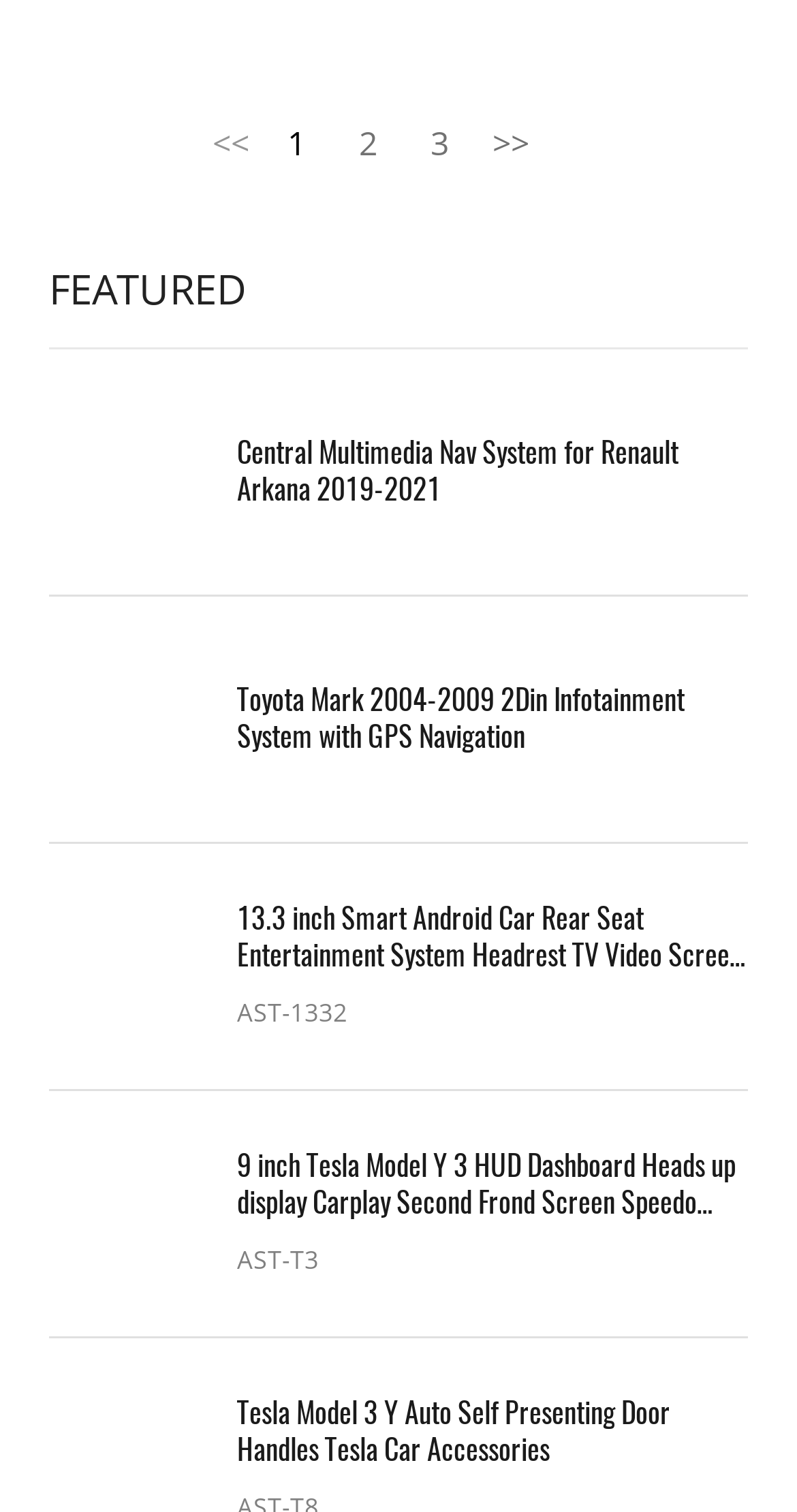Please determine the bounding box coordinates for the element that should be clicked to follow these instructions: "Search for something".

None